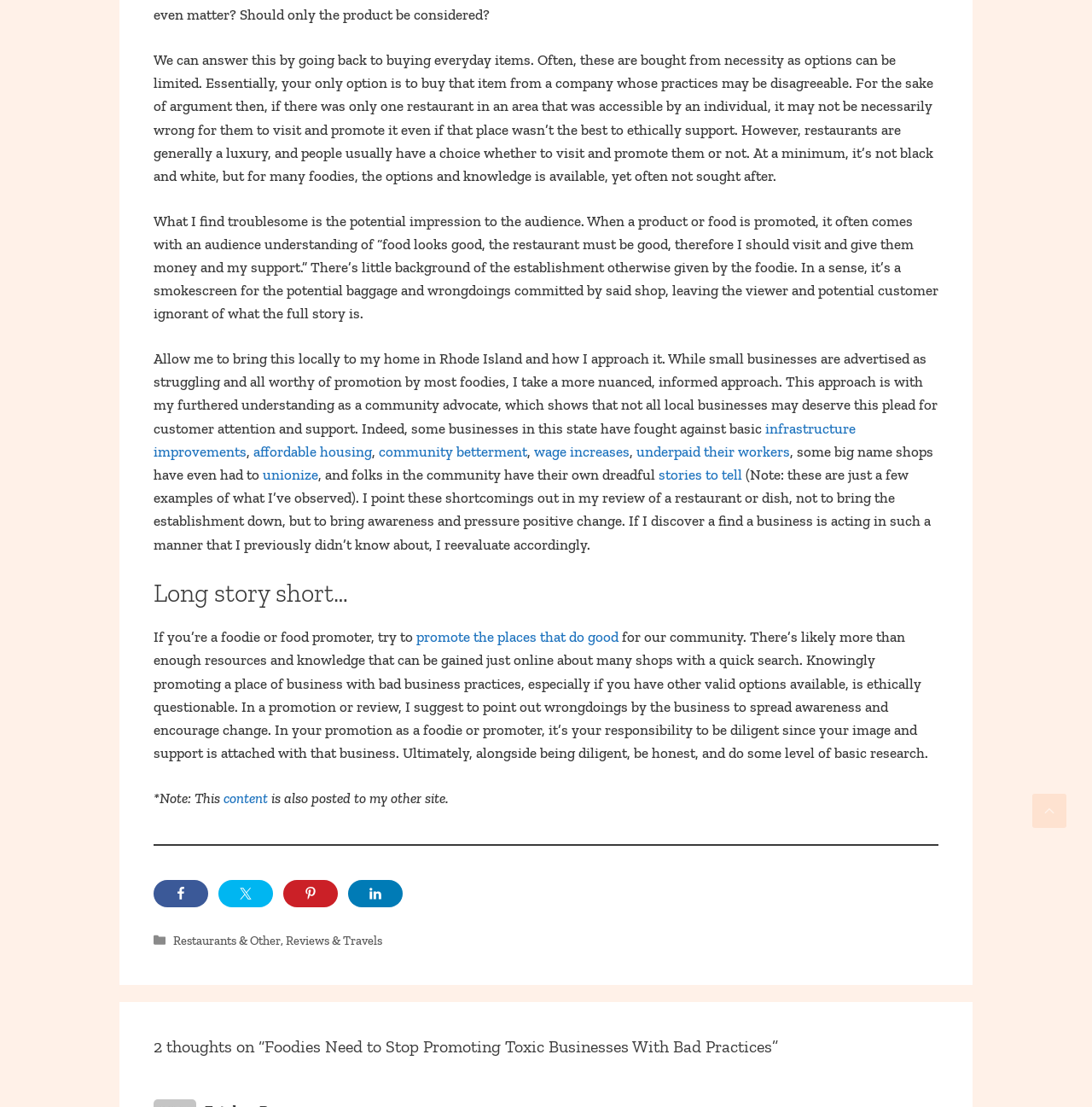Can you specify the bounding box coordinates of the area that needs to be clicked to fulfill the following instruction: "View categories of Restaurants & Other"?

[0.159, 0.843, 0.257, 0.857]